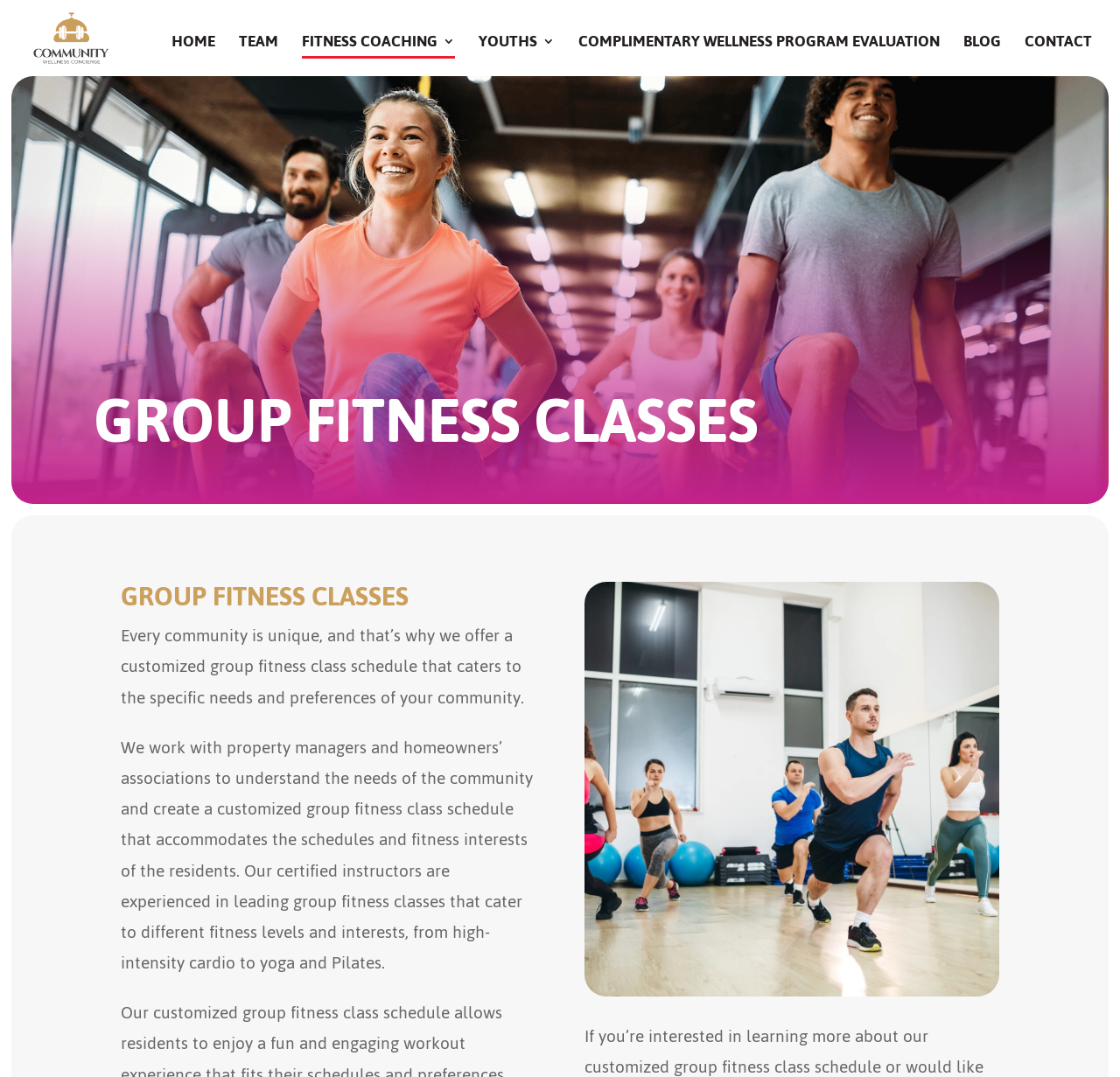Locate the bounding box of the user interface element based on this description: "alt="Community Wellness Concierge"".

[0.027, 0.019, 0.1, 0.049]